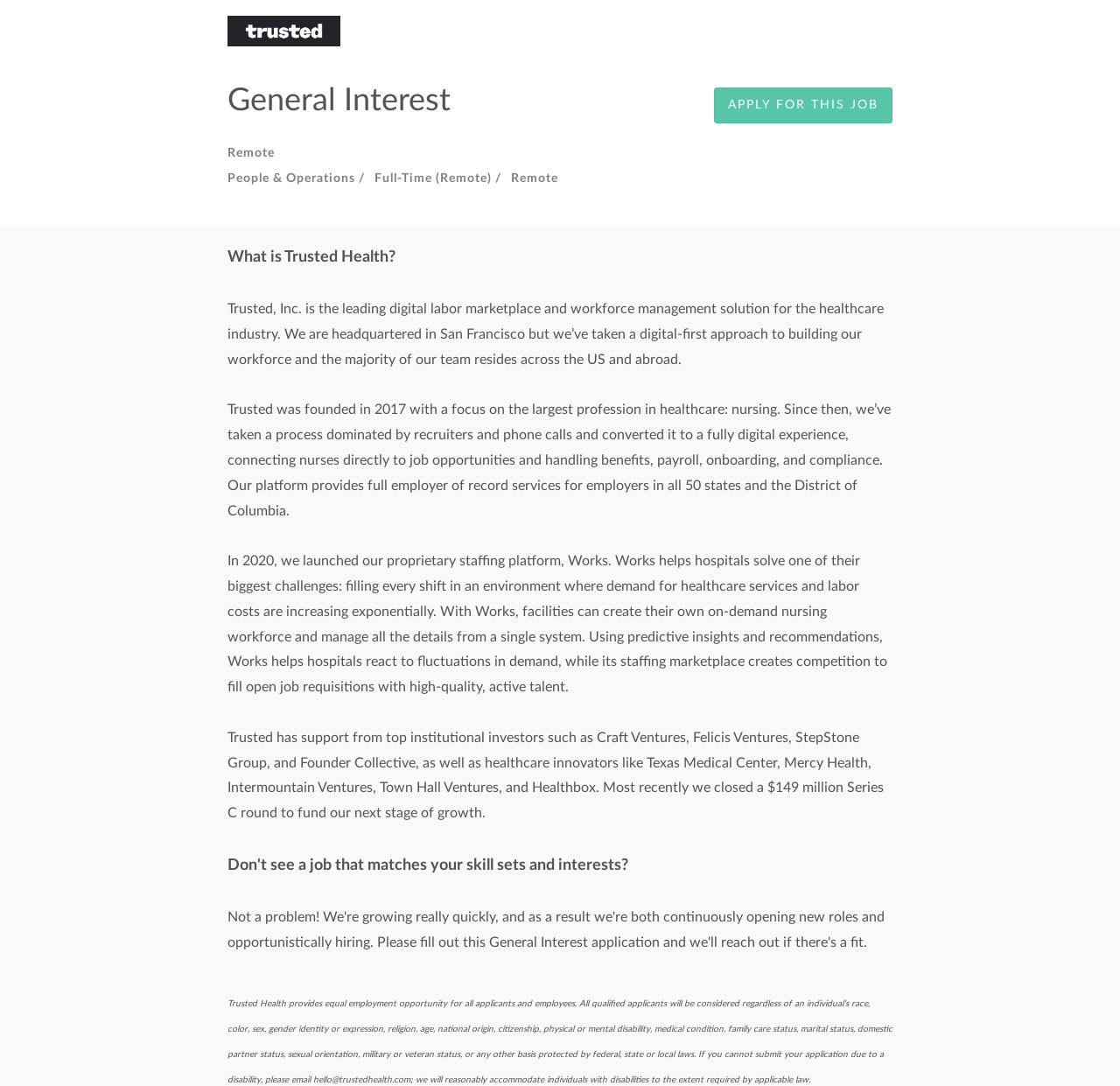What is the location of the company headquarters?
Use the image to give a comprehensive and detailed response to the question.

I determined the location of the company headquarters by reading the text on the webpage, which mentions 'We are headquartered in San Francisco'.